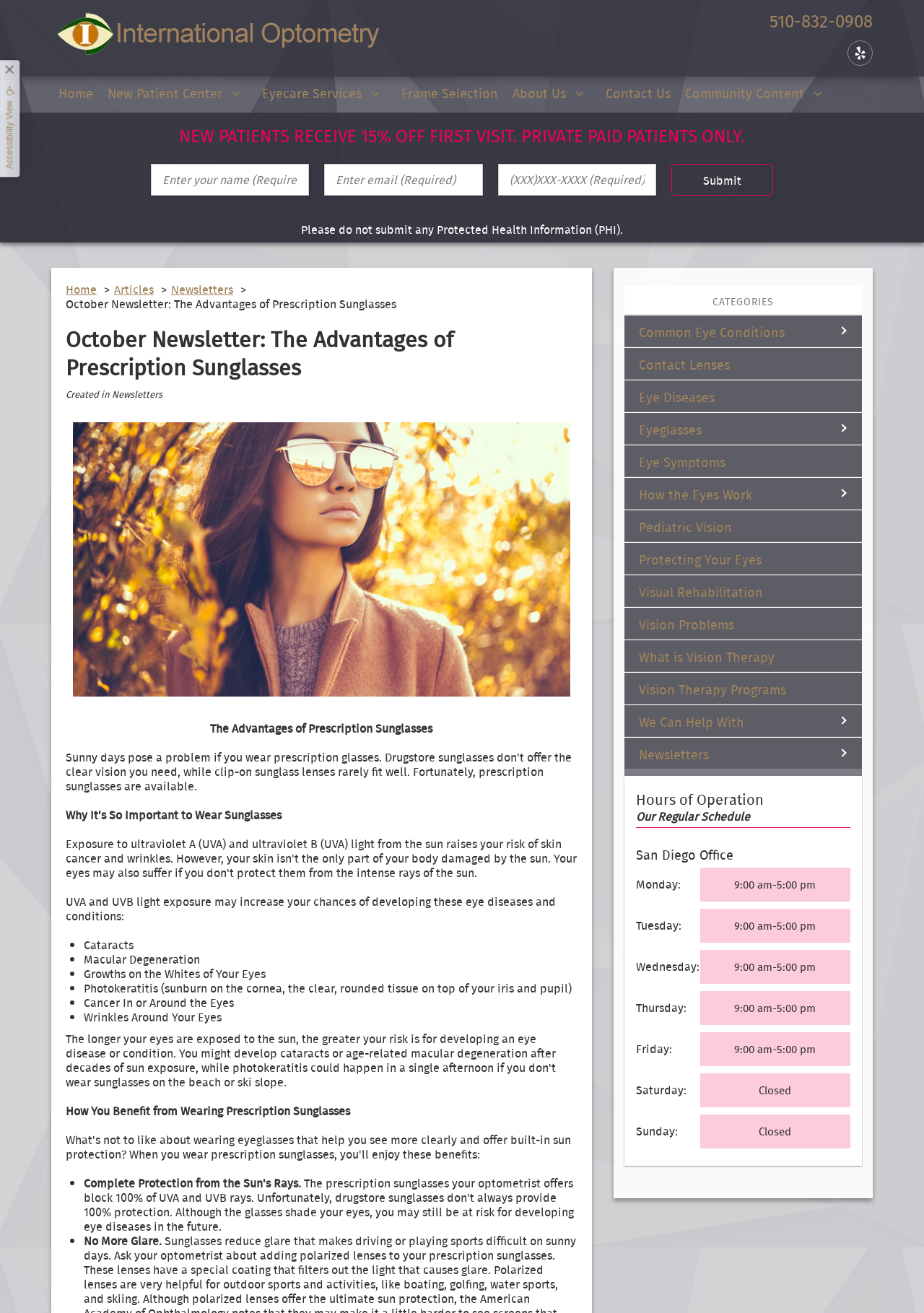Please determine the bounding box coordinates of the element to click on in order to accomplish the following task: "Log in". Ensure the coordinates are four float numbers ranging from 0 to 1, i.e., [left, top, right, bottom].

None